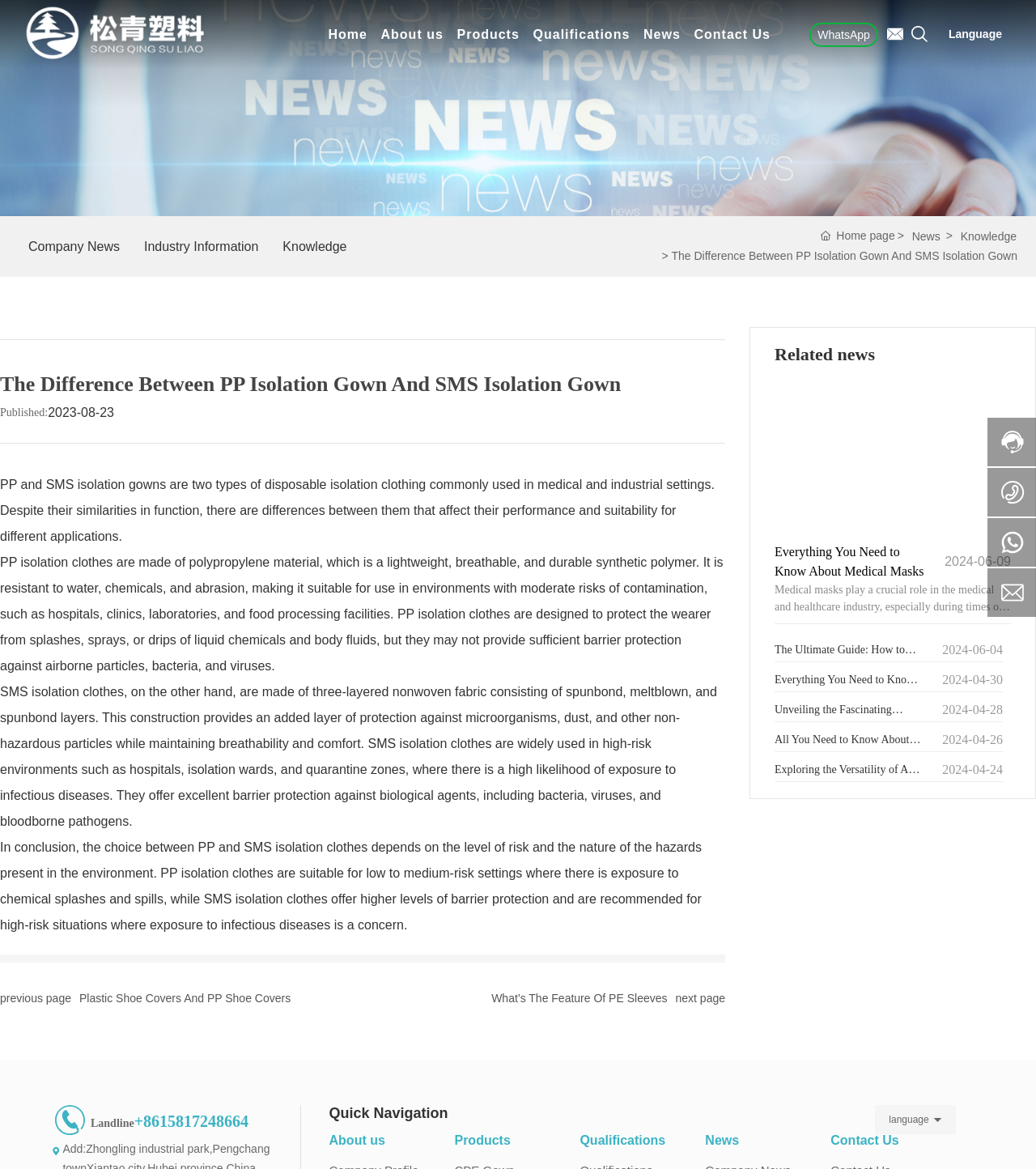Locate the bounding box coordinates for the element described below: "بالعربية". The coordinates must be four float values between 0 and 1, formatted as [left, top, right, bottom].

[0.906, 0.161, 0.977, 0.186]